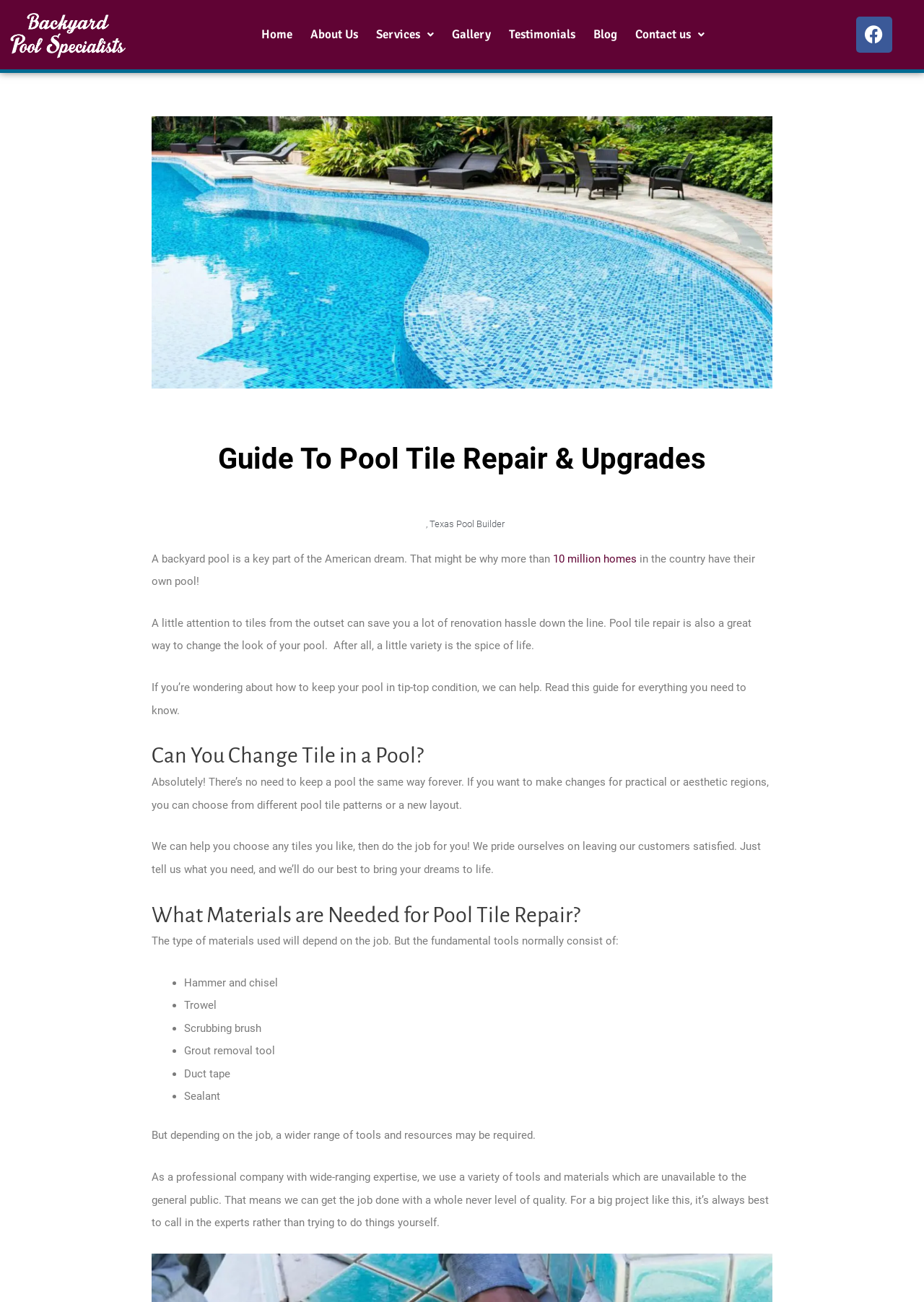How many homes in the country have their own pool?
Please answer the question as detailed as possible based on the image.

I found the answer by reading the static text element that says 'That might be why more than 10 million homes in the country have their own pool!' which provides the exact number of homes with pools.